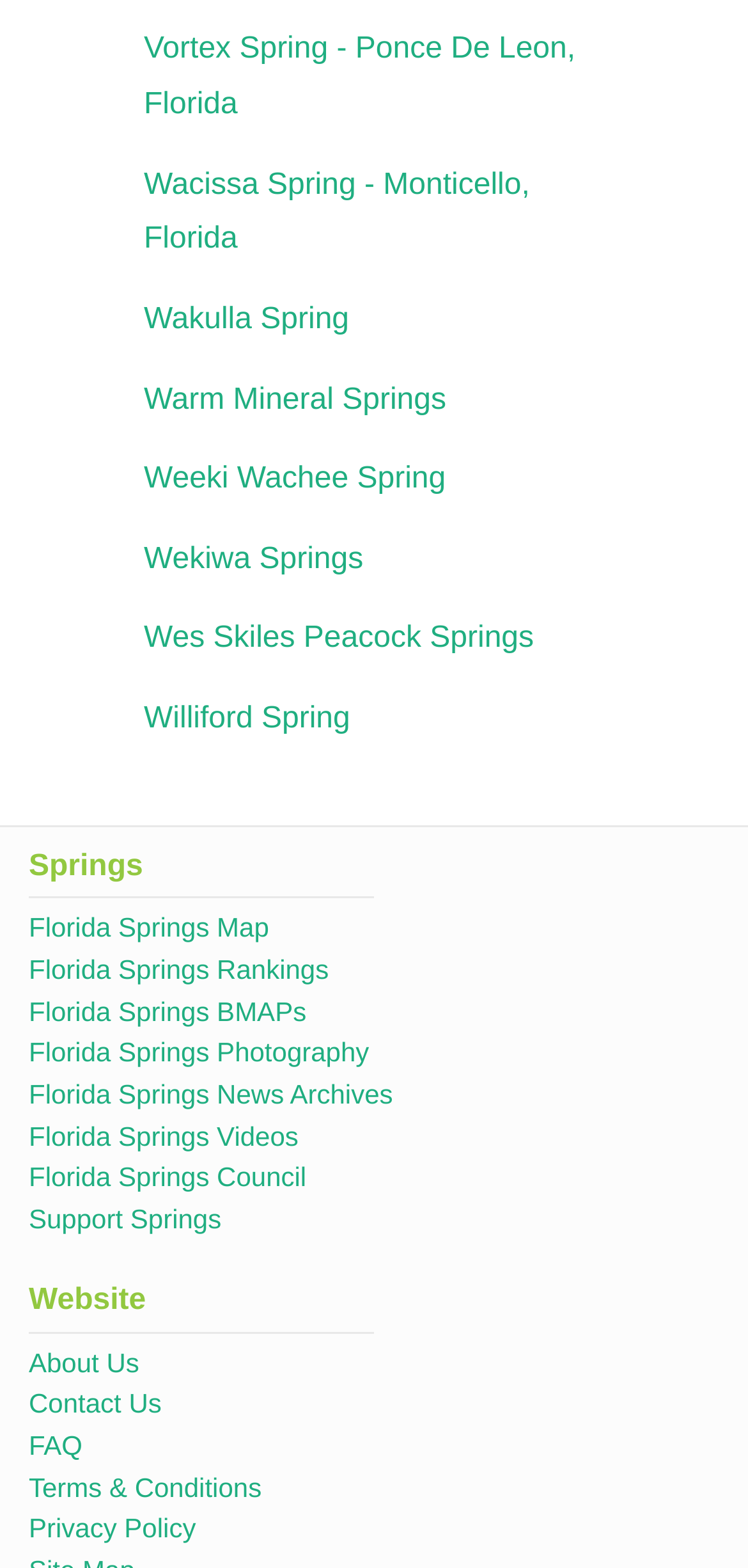What is the name of the first spring listed?
Using the image as a reference, deliver a detailed and thorough answer to the question.

The first link on the webpage is 'Vortex Spring - Ponce De Leon, Florida', so the name of the first spring listed is Vortex Spring.